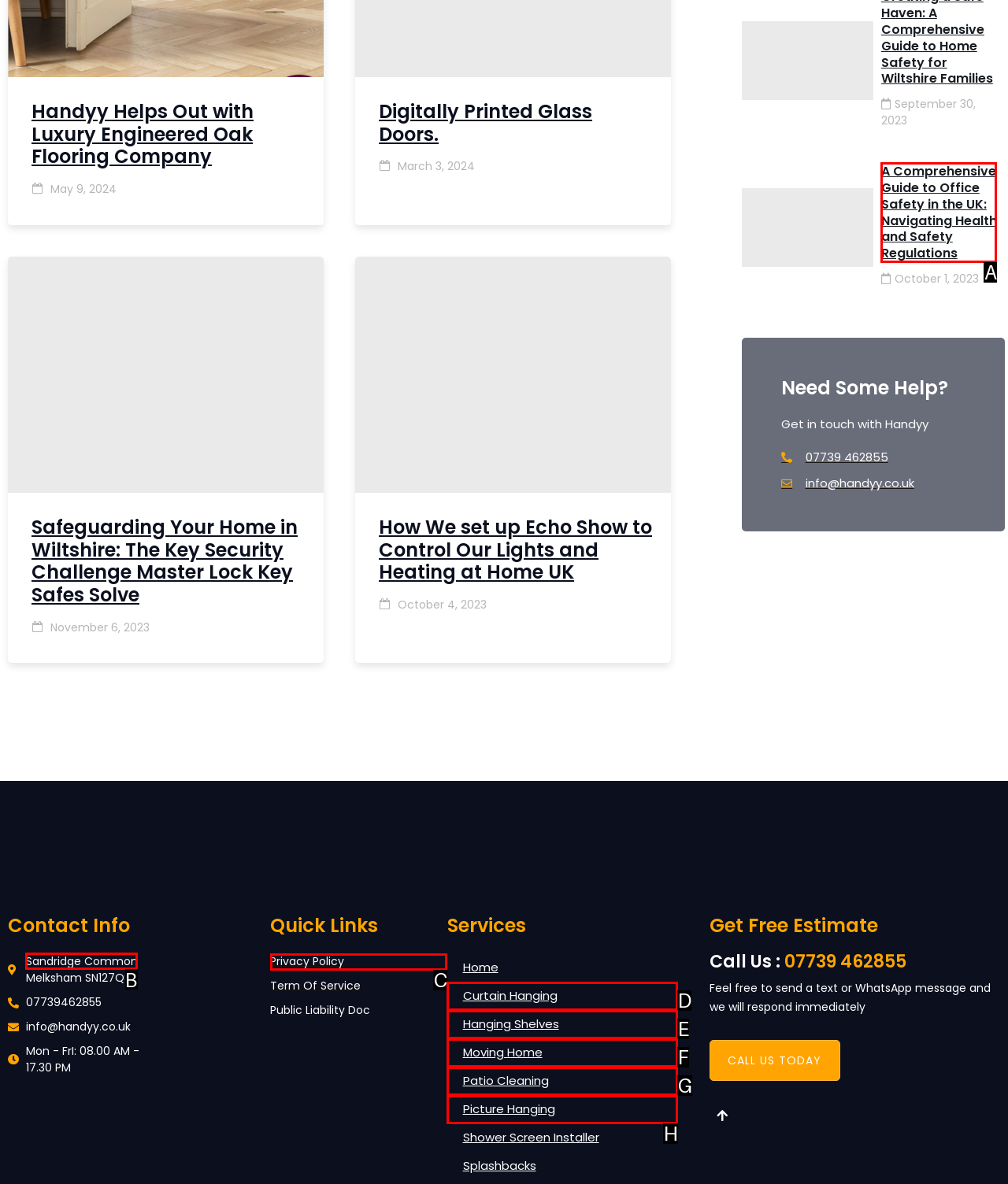Choose the HTML element that should be clicked to achieve this task: Check the contact information
Respond with the letter of the correct choice.

B